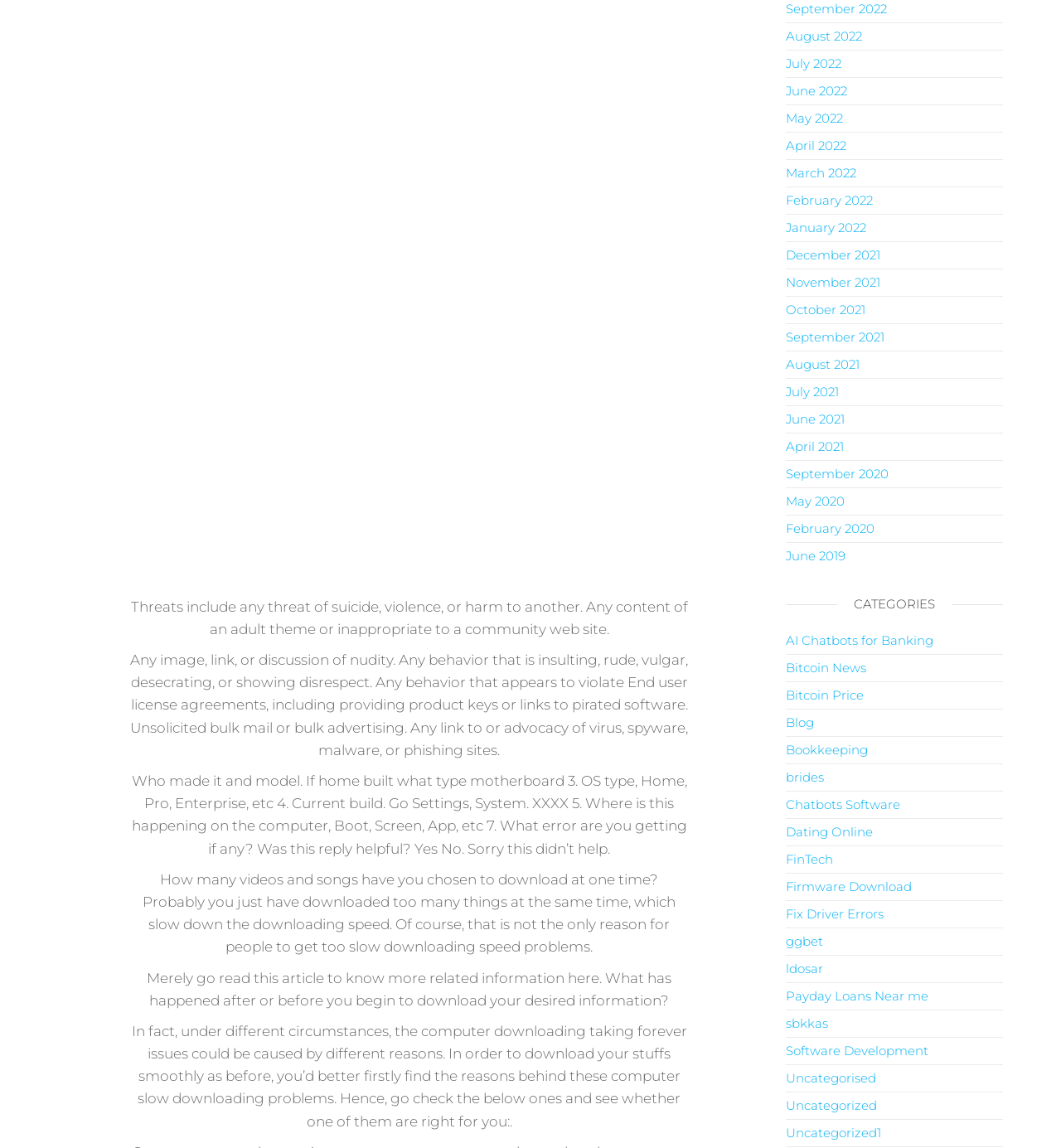Using the information from the screenshot, answer the following question thoroughly:
What is the purpose of this community?

Based on the text content of the webpage, it appears to be a community guidelines page, outlining the rules and regulations for users to follow. The text mentions threats, adult themes, and inappropriate behavior, indicating that the purpose of this community is to provide a safe and respectful environment for its users.